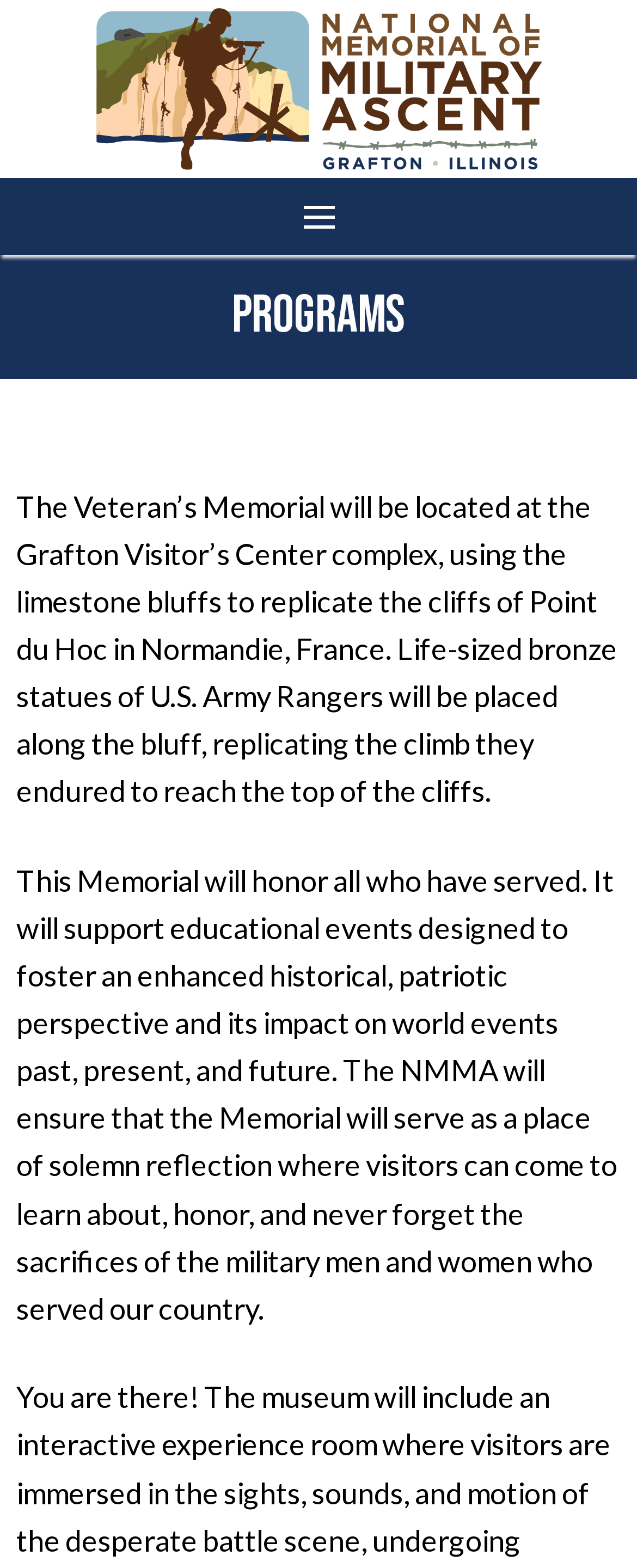Please identify the bounding box coordinates of the area that needs to be clicked to fulfill the following instruction: "Click the 'Gallery' link."

[0.0, 0.463, 1.0, 0.519]